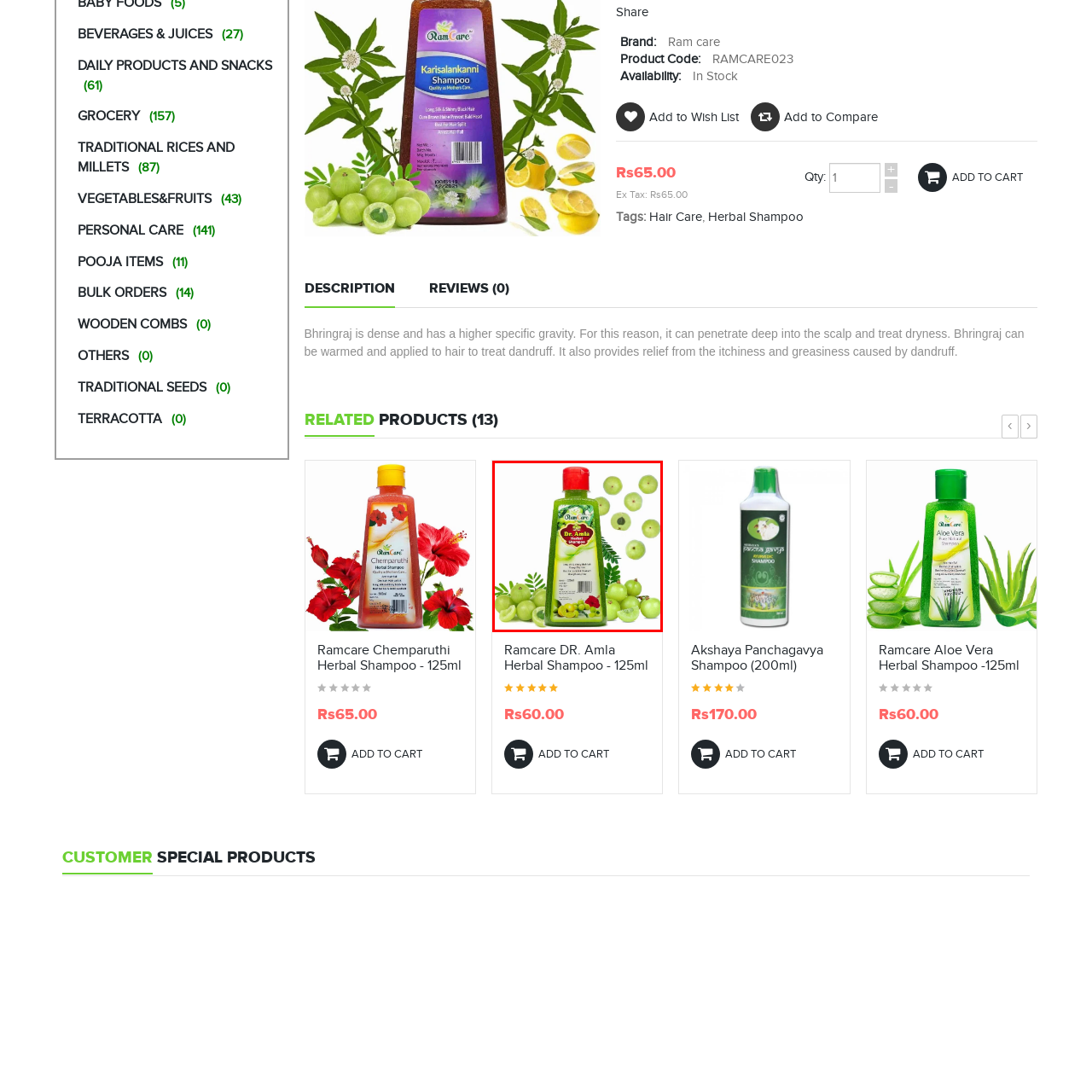Articulate a detailed description of the image inside the red frame.

The image features a bottle of "Ramcare Dr. Amla Herbal Shampoo - 125ml," prominently displayed against a backdrop of fresh amla berries, known for their health benefits. The shampoo is packaged in a vibrant green bottle with a red cap, emphasizing the natural ingredients. The label highlights its herbal formulation, showcasing its efficacy in promoting healthy hair. Surrounding the bottle are several amla fruits, reinforcing the connection to nature and the product's herbal roots. This shampoo is designed for nourishing and strengthening hair, drawing from traditional remedies.